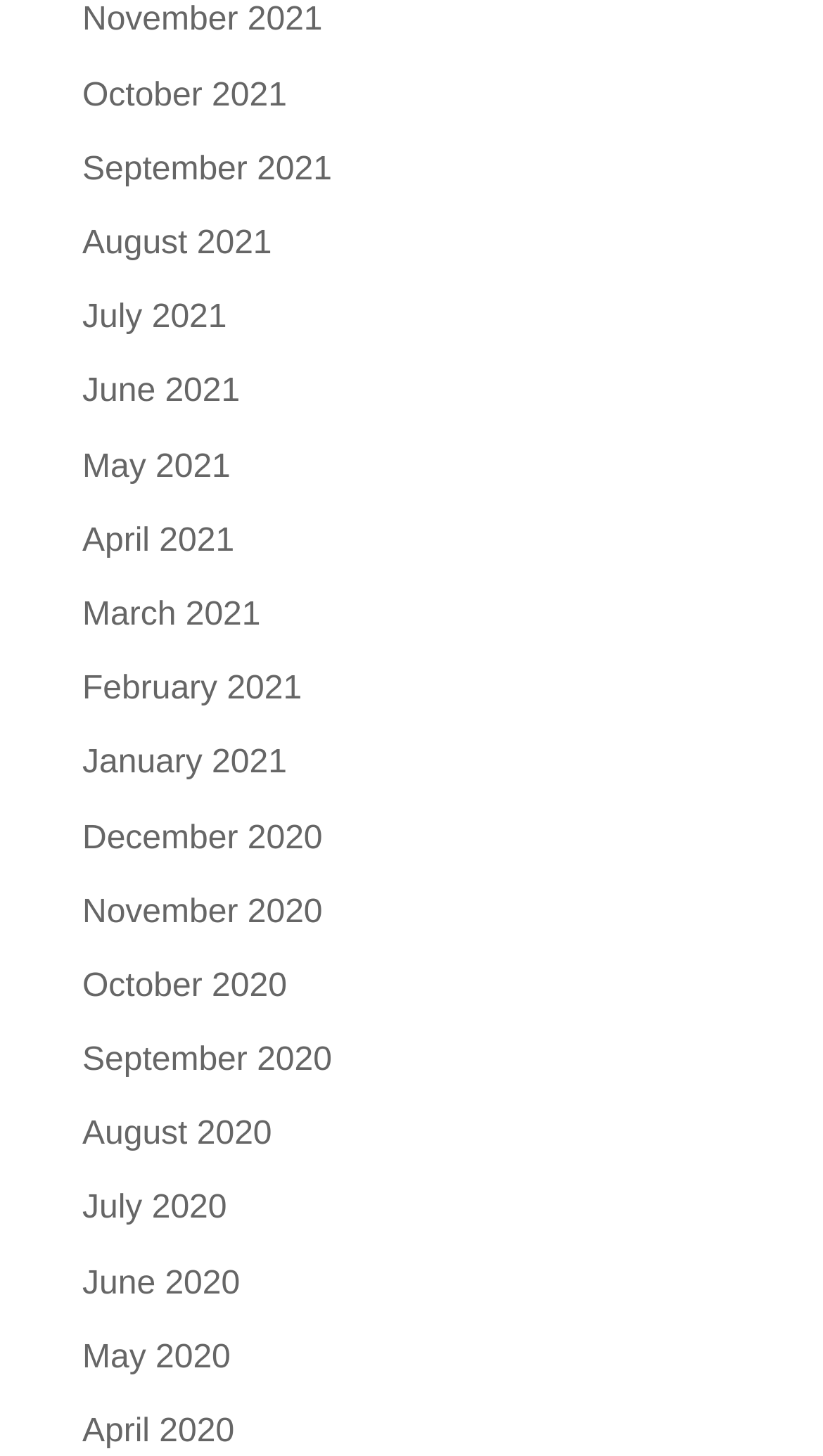Locate the bounding box coordinates of the area you need to click to fulfill this instruction: 'Go to the 'News' section'. The coordinates must be in the form of four float numbers ranging from 0 to 1: [left, top, right, bottom].

None